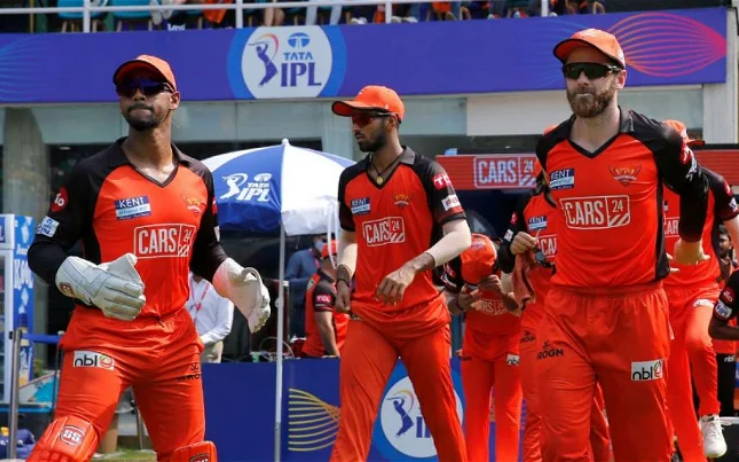Describe all significant details and elements found in the image.

In this vibrant image capturing the essence of cricket, players from the Sunrisers Hyderabad (SRH) team are seen making their way onto the field, showcasing their iconic orange and black uniforms. Each player appears focused and ready, embodying the spirit of competition in the Indian Premier League (IPL). The backdrop features fans and promotional banners, immersing the viewer in the electrifying atmosphere of a live cricket match. Notably, one player is suited up as a wicketkeeper, complete with gloves and a helmet, symbolizing the pivotal role he plays in the game. The scene reflects the anticipation and camaraderie that define IPL matches, highlighting the importance of teamwork and strategy as SRH prepares to take on their opponents.